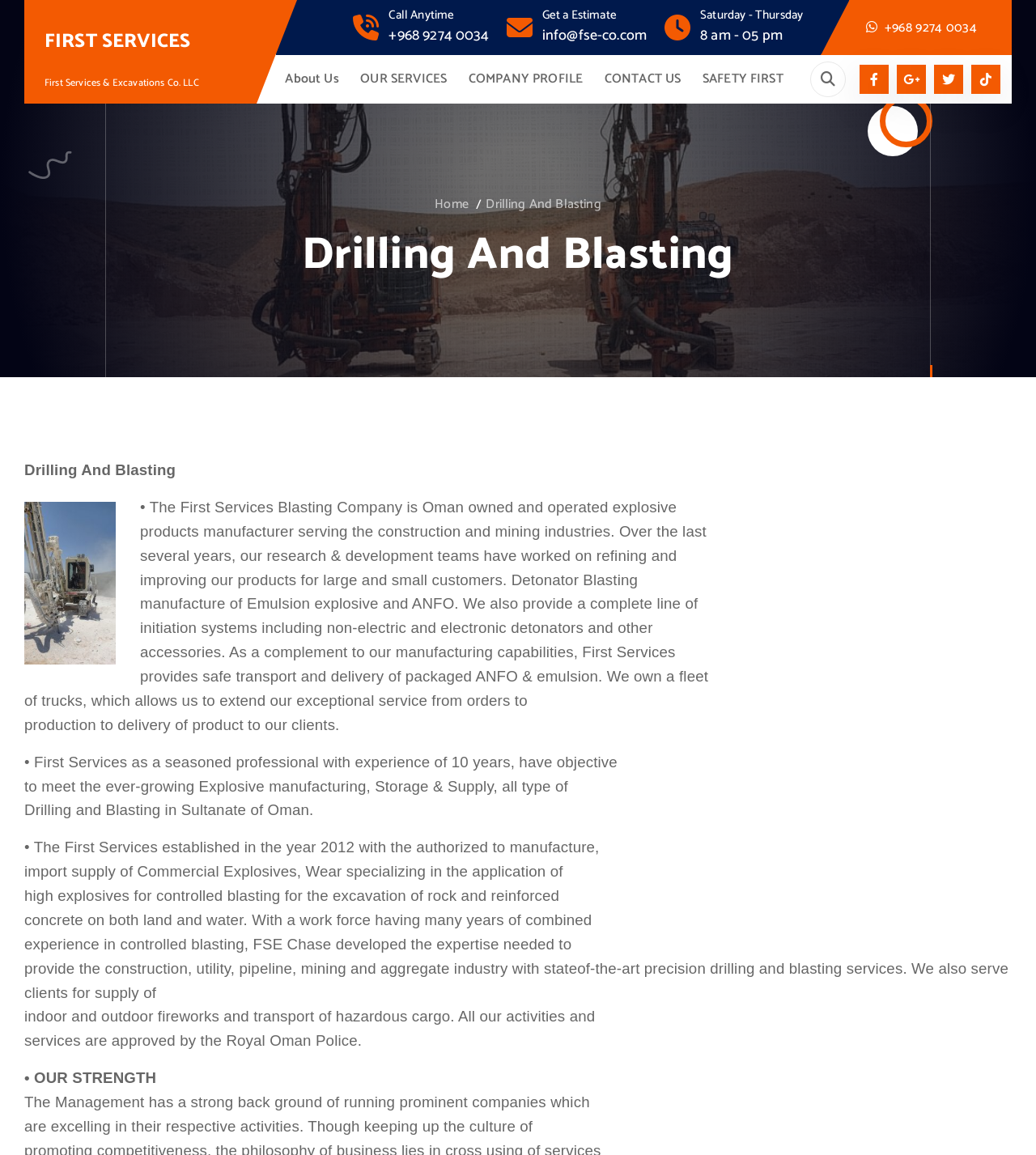What are the working hours?
Using the image as a reference, deliver a detailed and thorough answer to the question.

The working hours can be found in the static text element '8 am - 05 pm' which is located in the complementary element 'Saturday - Thursday'.